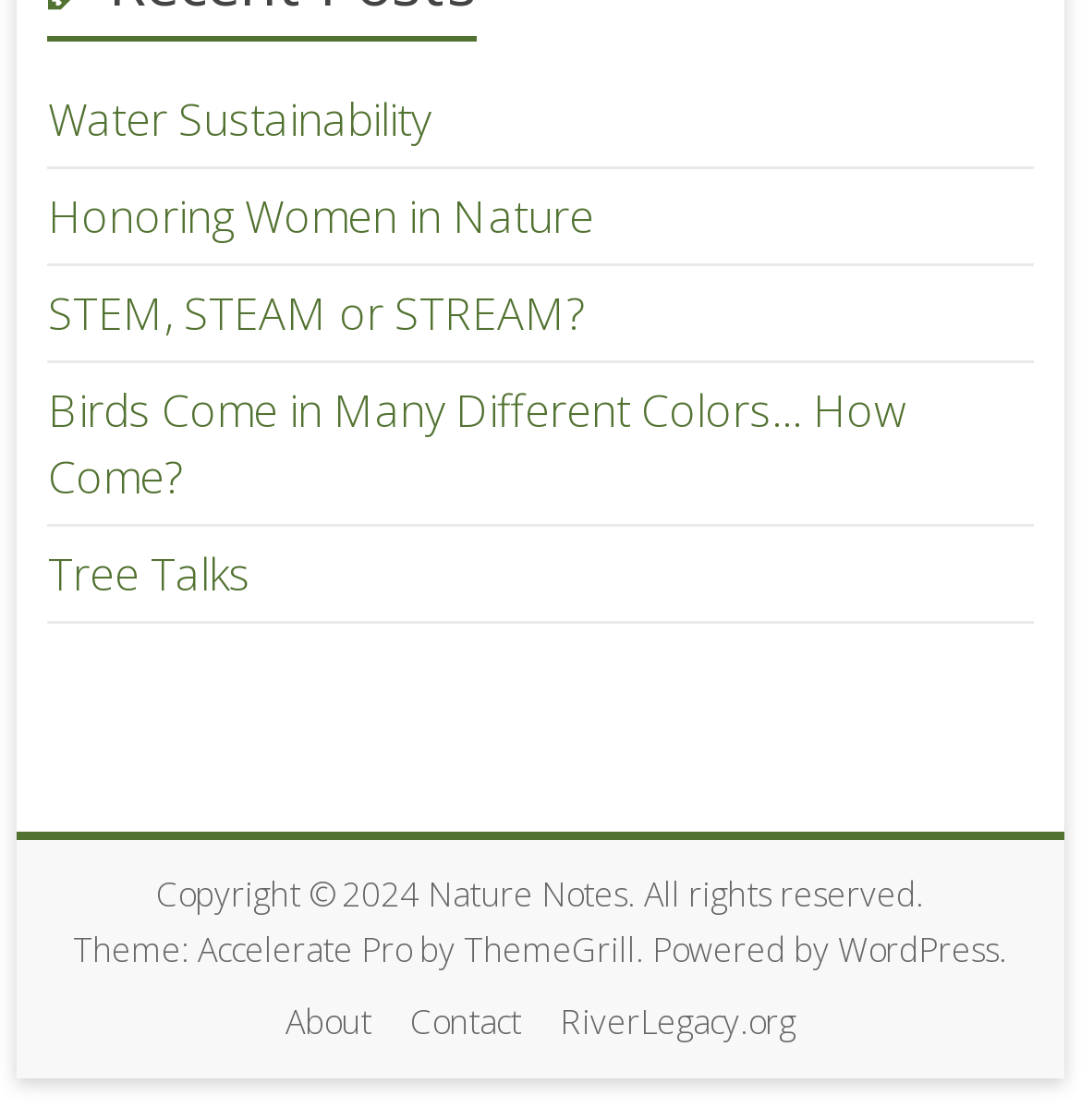Using the details in the image, give a detailed response to the question below:
What is the copyright year?

I found the copyright information at the bottom of the page, which states 'Copyright © 2024'. This indicates that the copyright year is 2024.